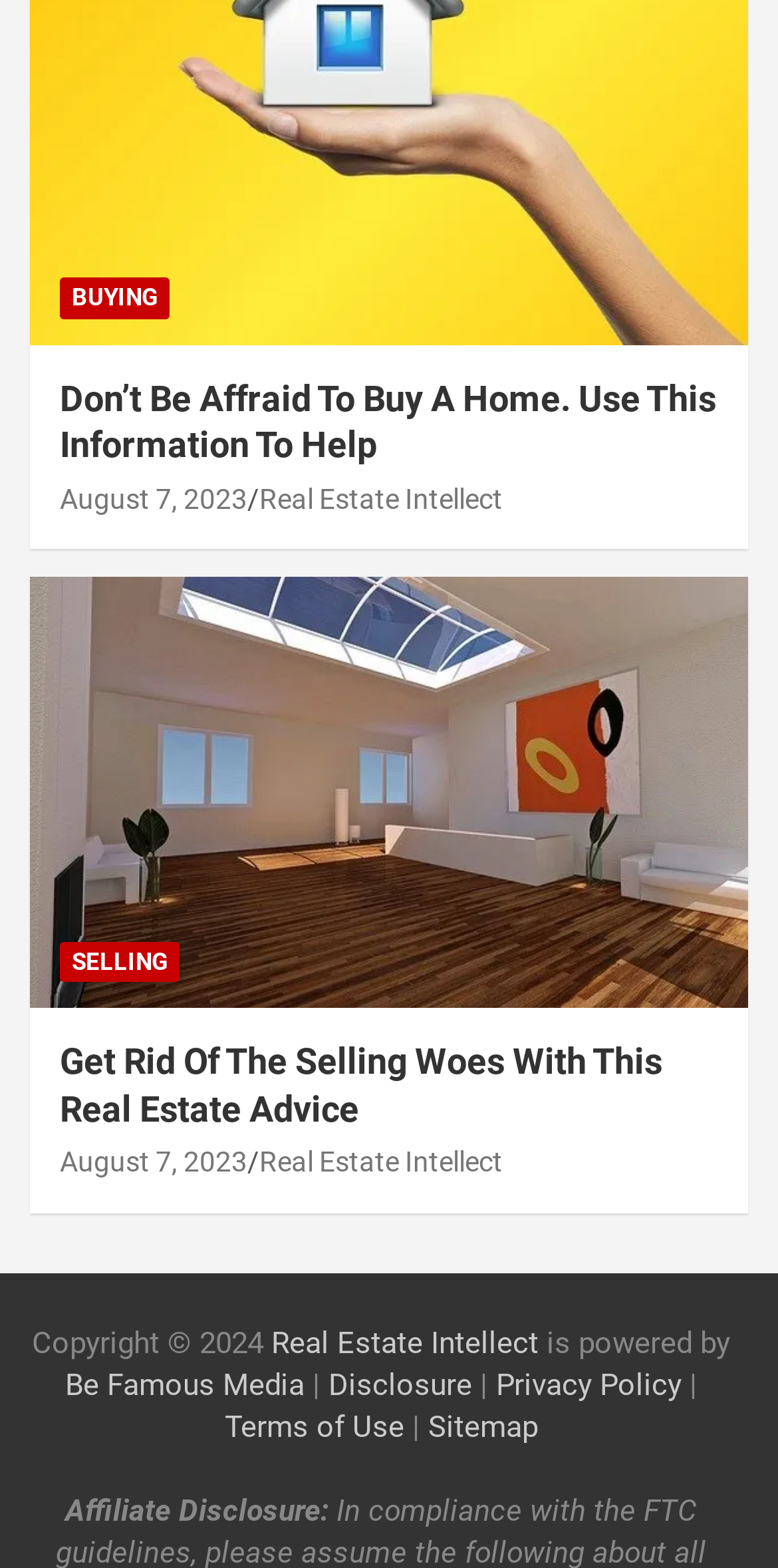What is the date of the latest article?
Answer the question with as much detail as possible.

I found two instances of the date 'August 7, 2023' on the webpage, which suggests that it is the date of the latest article.